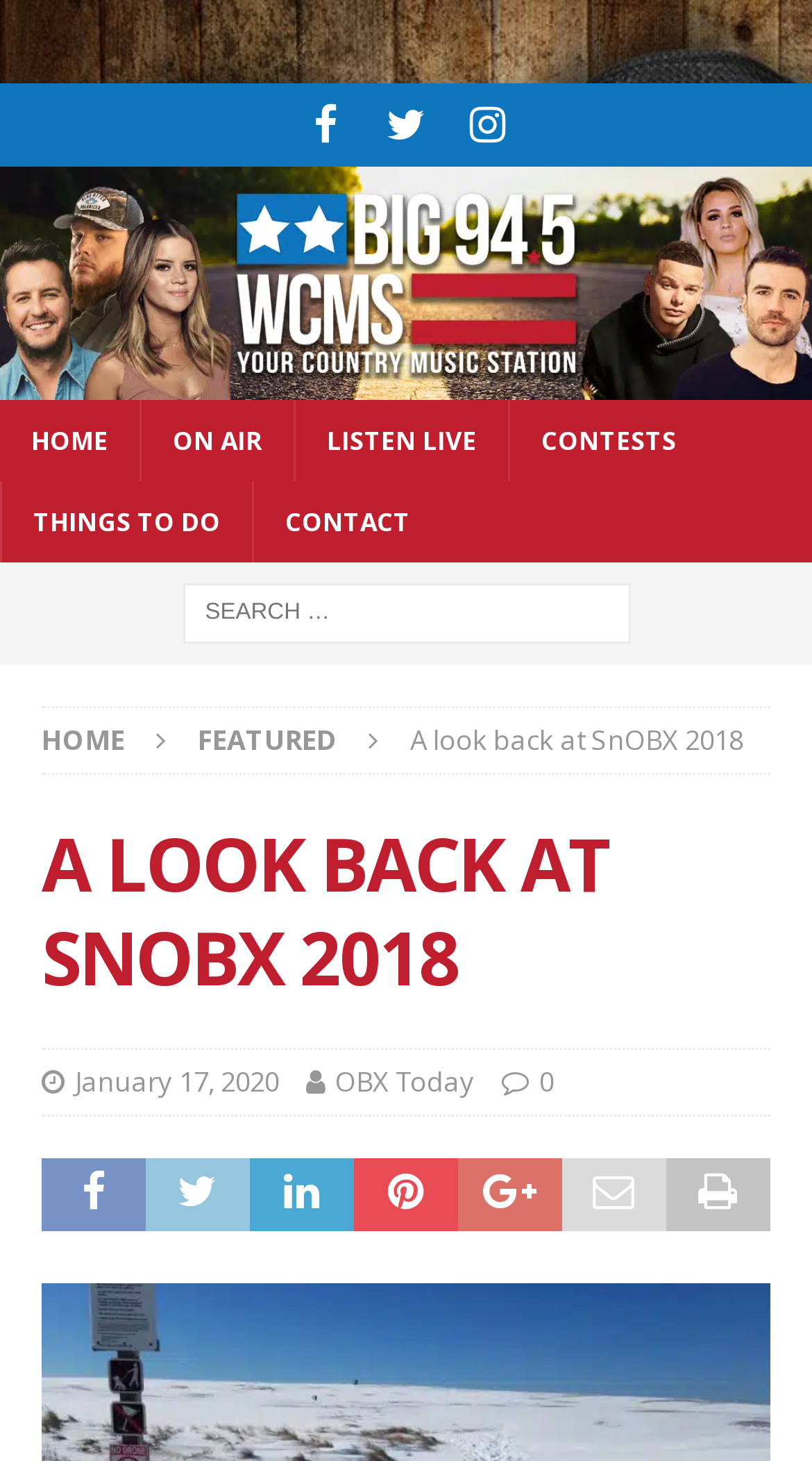Your task is to extract the text of the main heading from the webpage.

A LOOK BACK AT SNOBX 2018